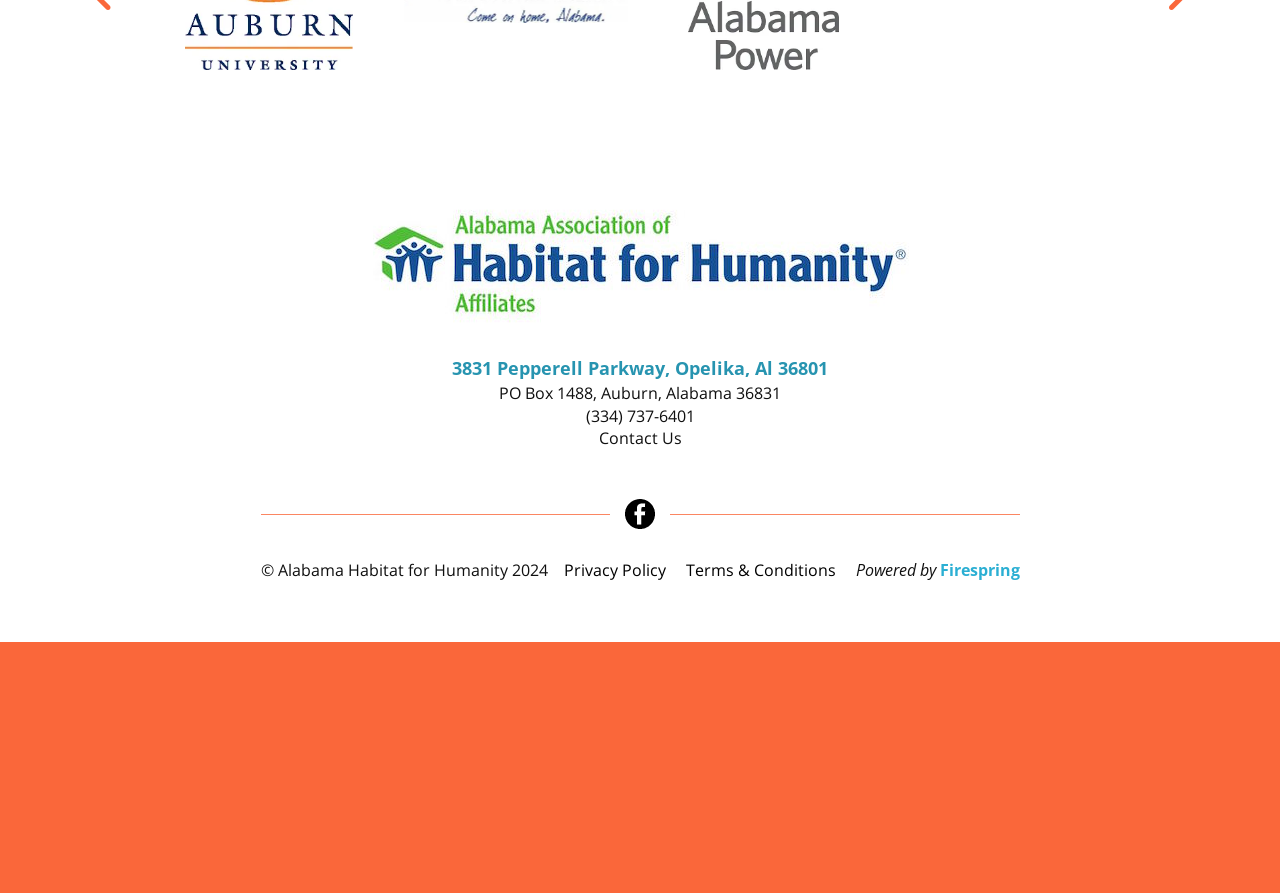Answer succinctly with a single word or phrase:
What is the address?

3831 Pepperell Parkway, Opelika, Al 36801